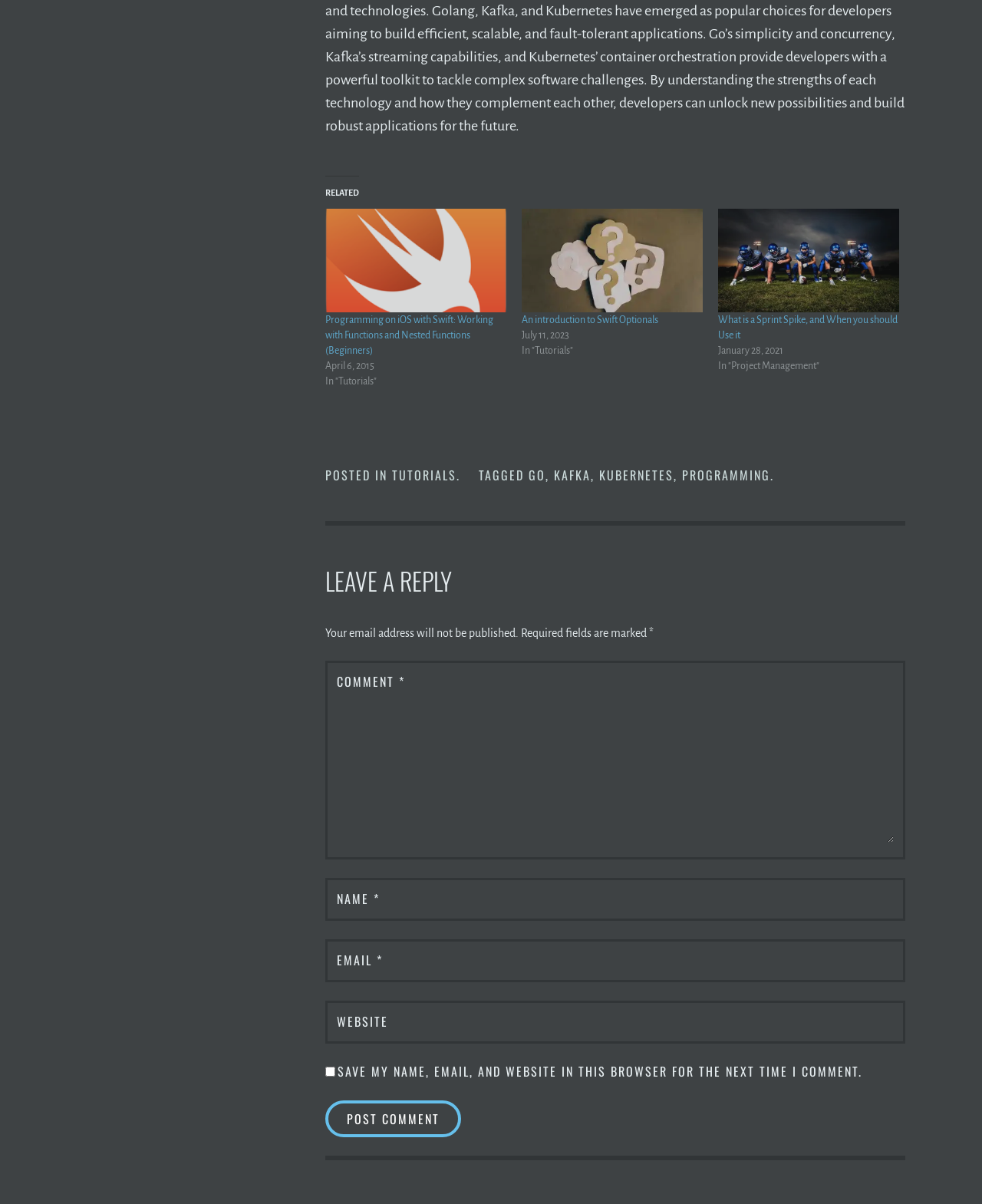Using the given description, provide the bounding box coordinates formatted as (top-left x, top-left y, bottom-right x, bottom-right y), with all values being floating point numbers between 0 and 1. Description: An introduction to Swift Optionals

[0.531, 0.261, 0.67, 0.27]